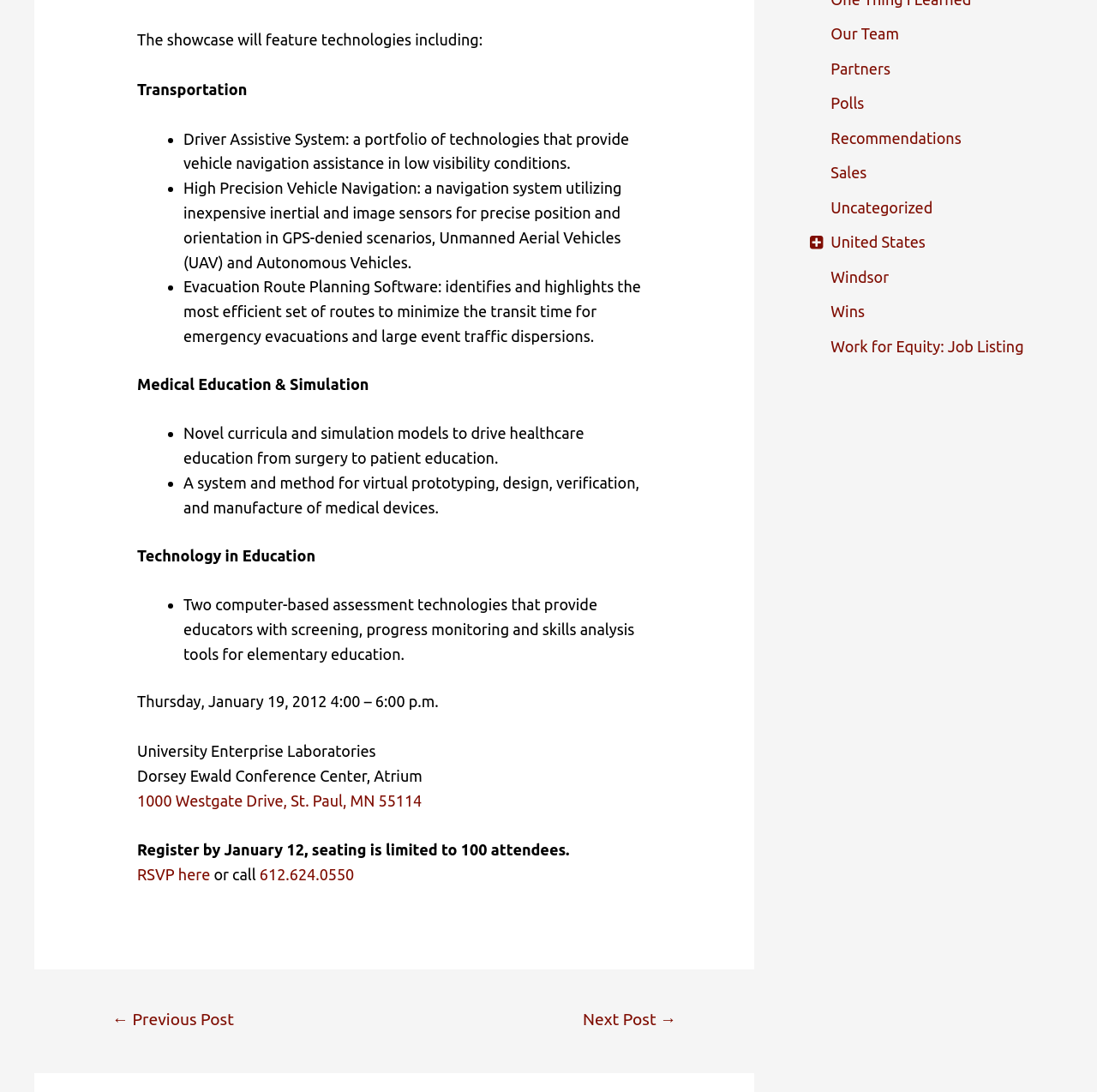Determine the bounding box for the UI element described here: "United States".

[0.757, 0.214, 0.844, 0.23]